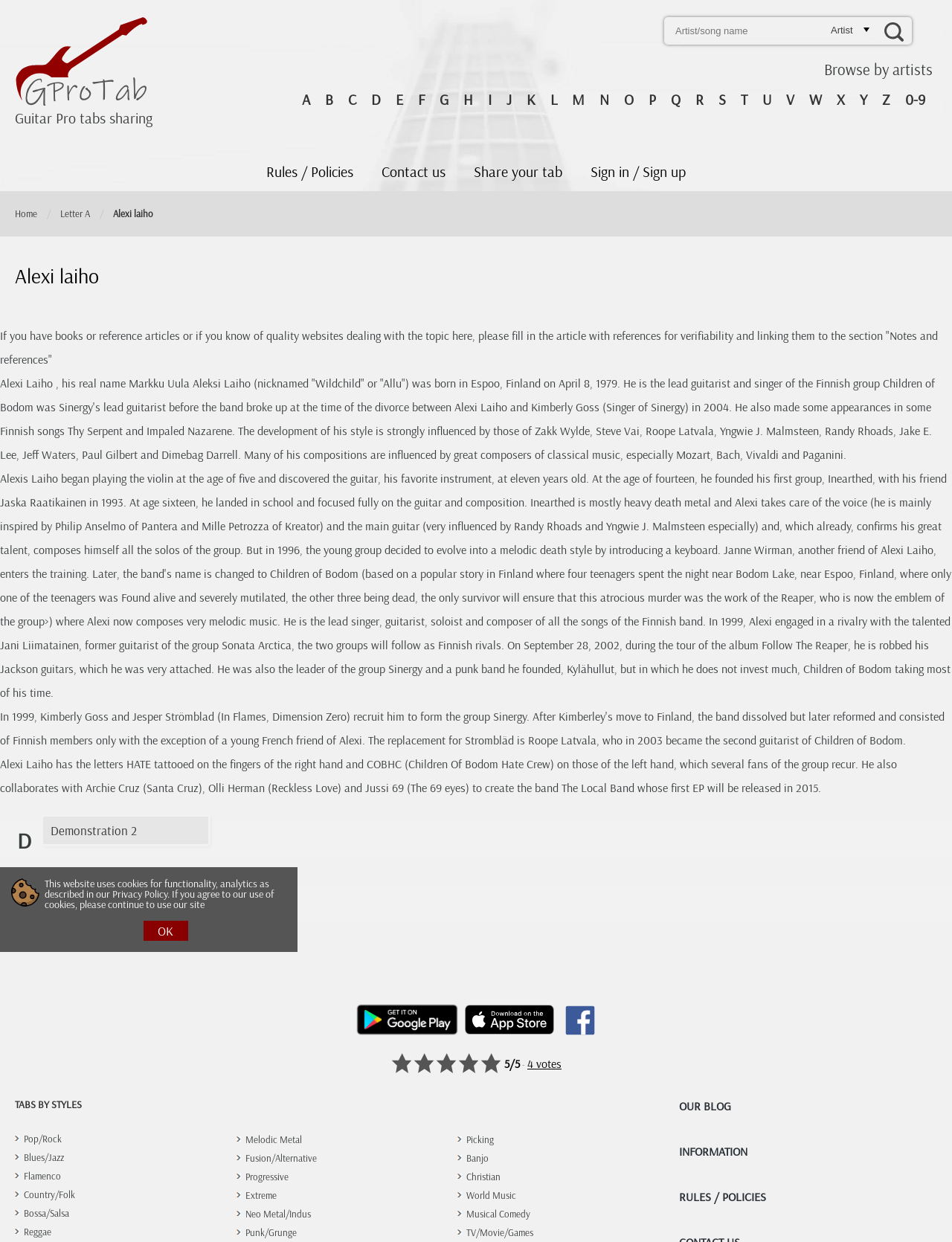Identify the bounding box coordinates of the region that needs to be clicked to carry out this instruction: "Search for a song by artist or song name". Provide these coordinates as four float numbers ranging from 0 to 1, i.e., [left, top, right, bottom].

[0.698, 0.014, 0.958, 0.036]